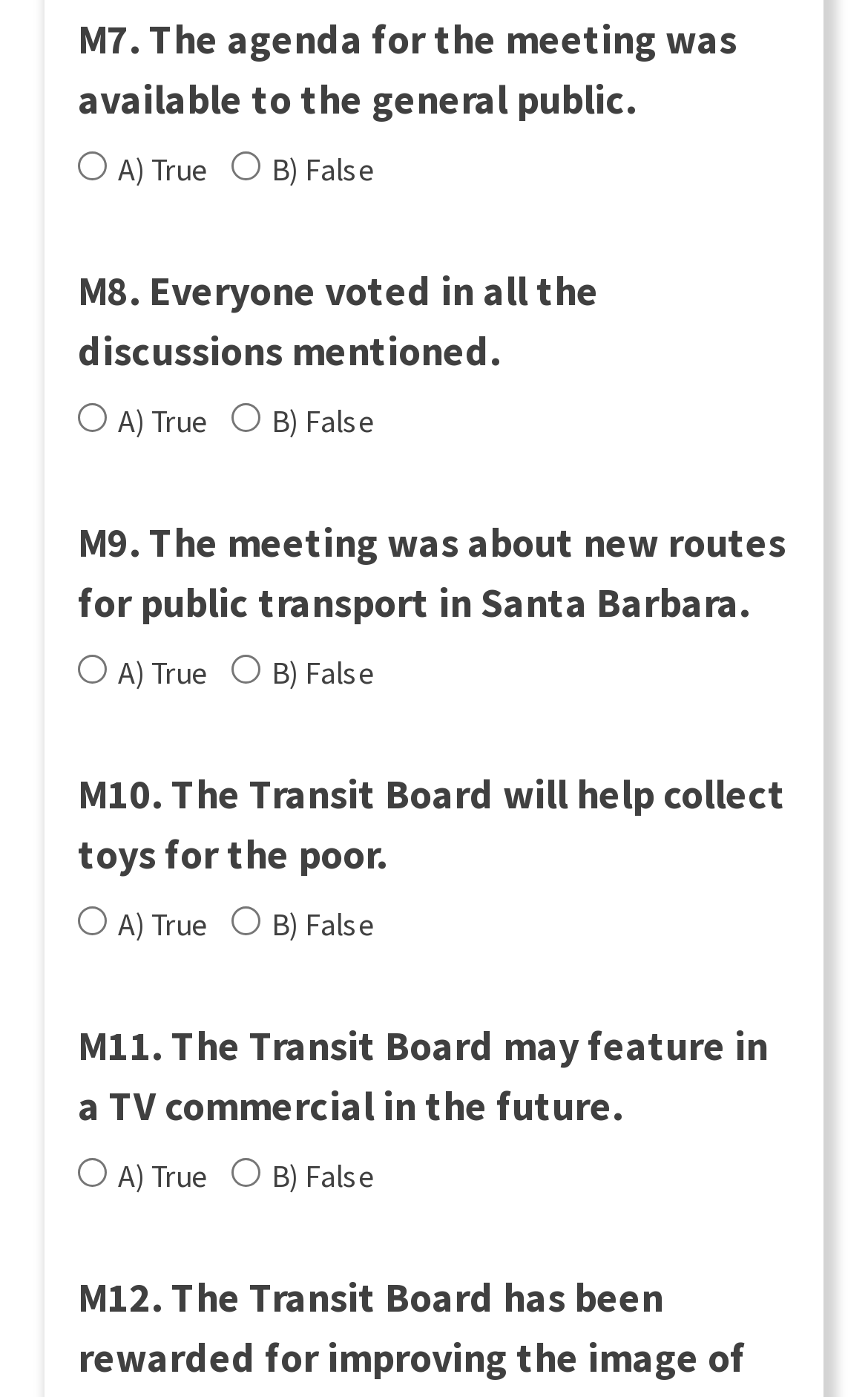Pinpoint the bounding box coordinates of the clickable element needed to complete the instruction: "Choose True for M9". The coordinates should be provided as four float numbers between 0 and 1: [left, top, right, bottom].

[0.09, 0.468, 0.123, 0.489]